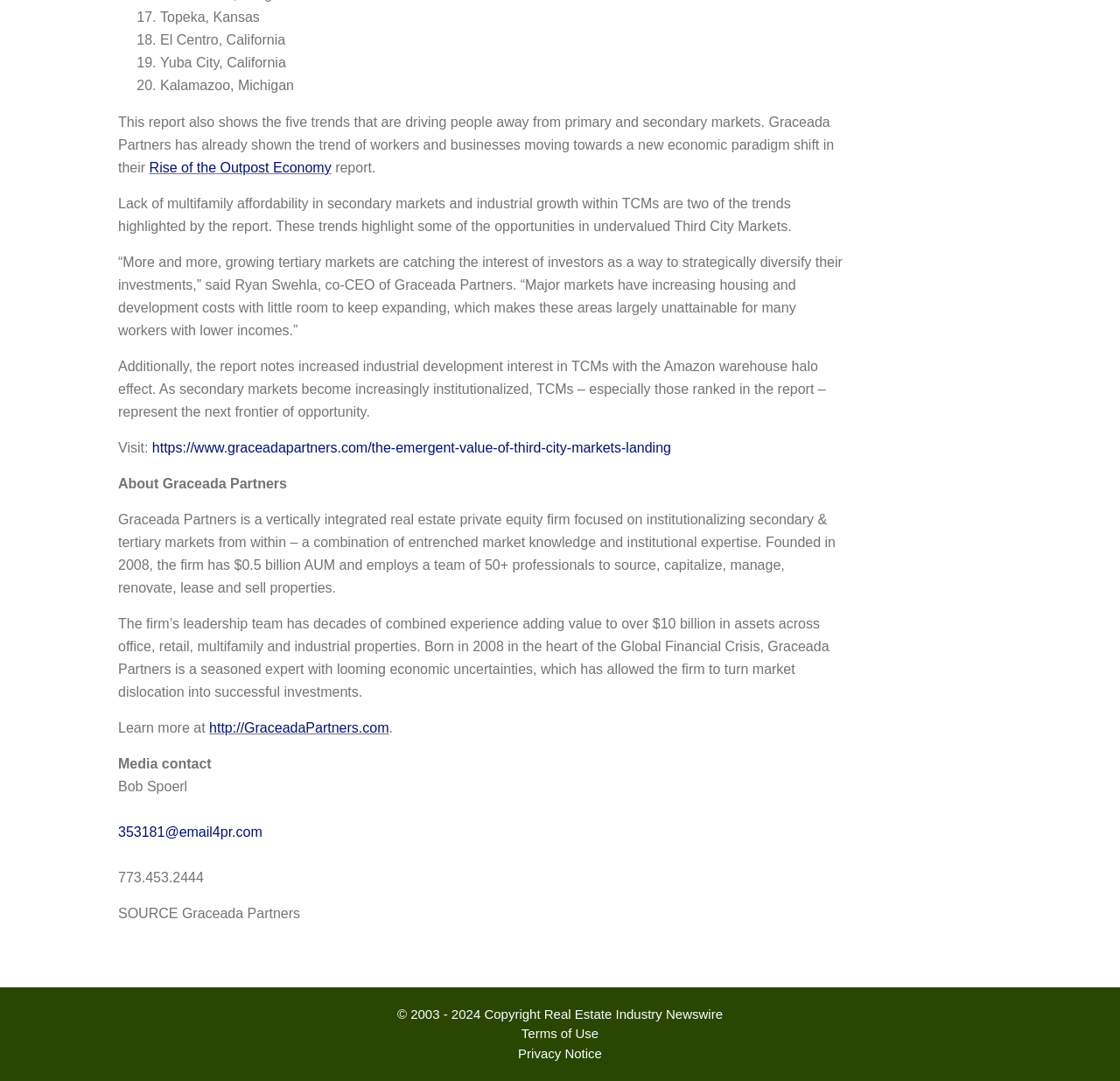Predict the bounding box coordinates of the UI element that matches this description: "Rise of the Outpost Economy". The coordinates should be in the format [left, top, right, bottom] with each value between 0 and 1.

[0.133, 0.148, 0.296, 0.162]